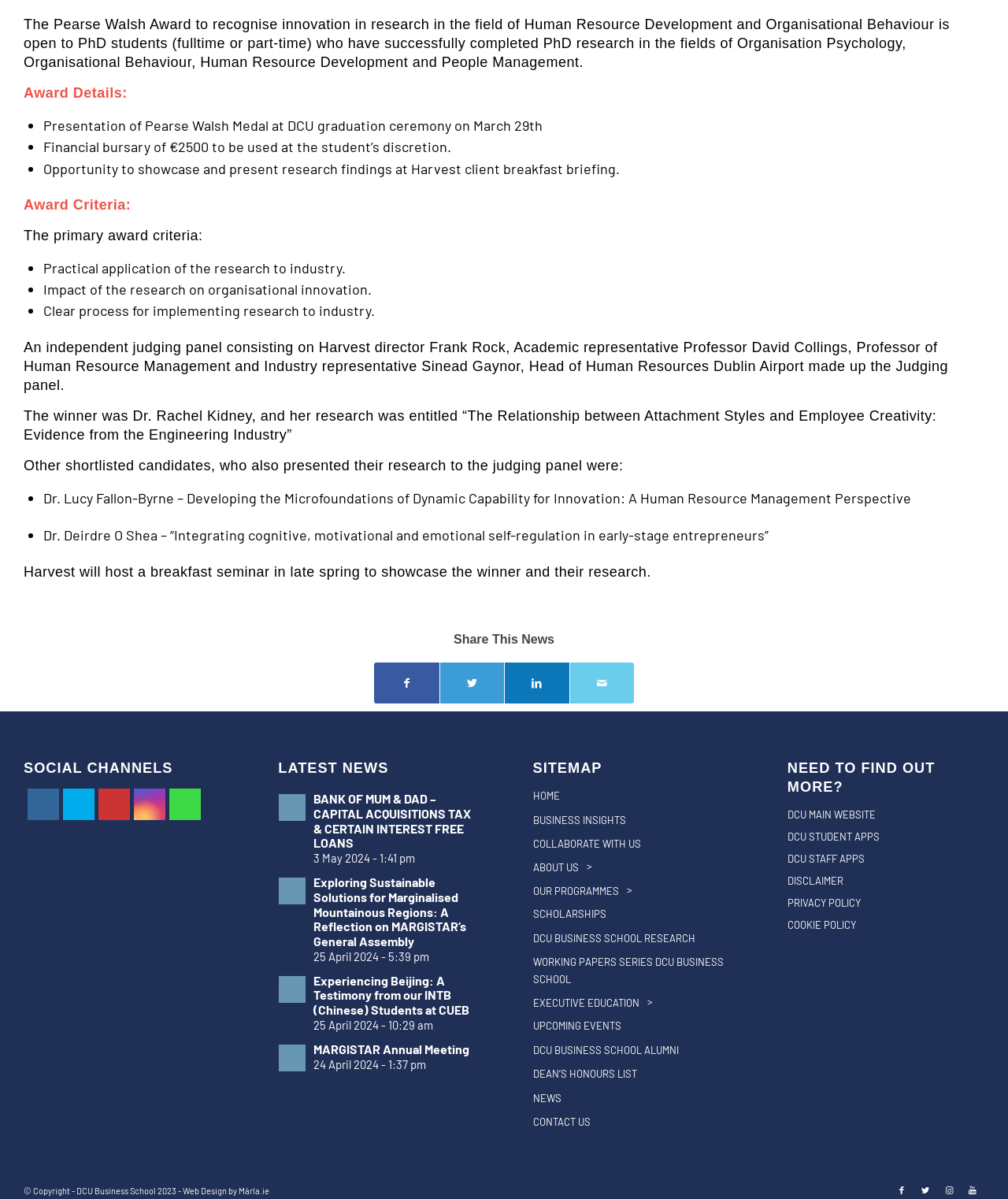What is the name of the social media platform with the image of a bird?
Using the image, provide a concise answer in one word or a short phrase.

Twitter